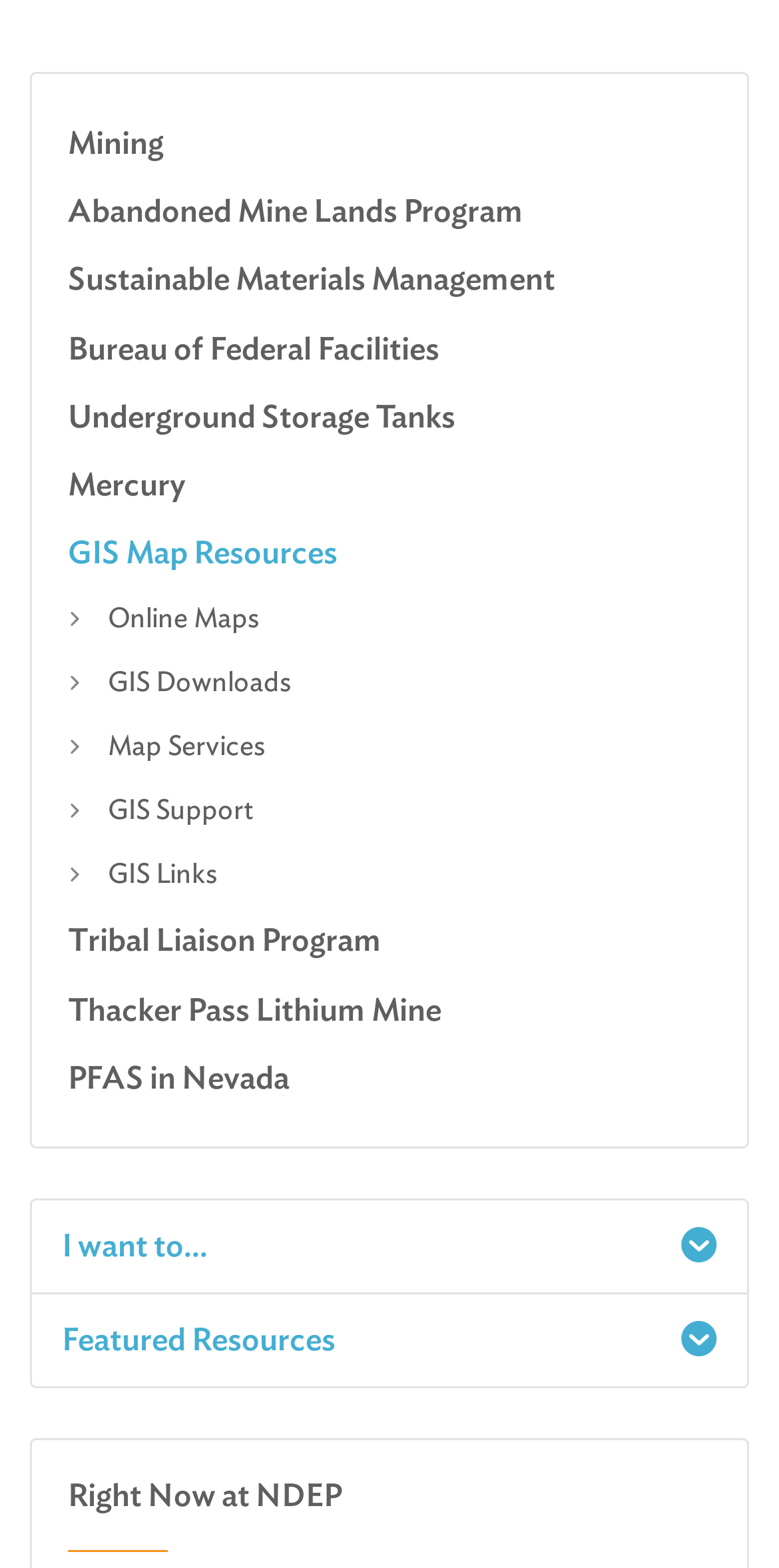Locate the bounding box coordinates for the element described below: "GIS Downloads". The coordinates must be four float values between 0 and 1, formatted as [left, top, right, bottom].

[0.138, 0.425, 0.374, 0.445]